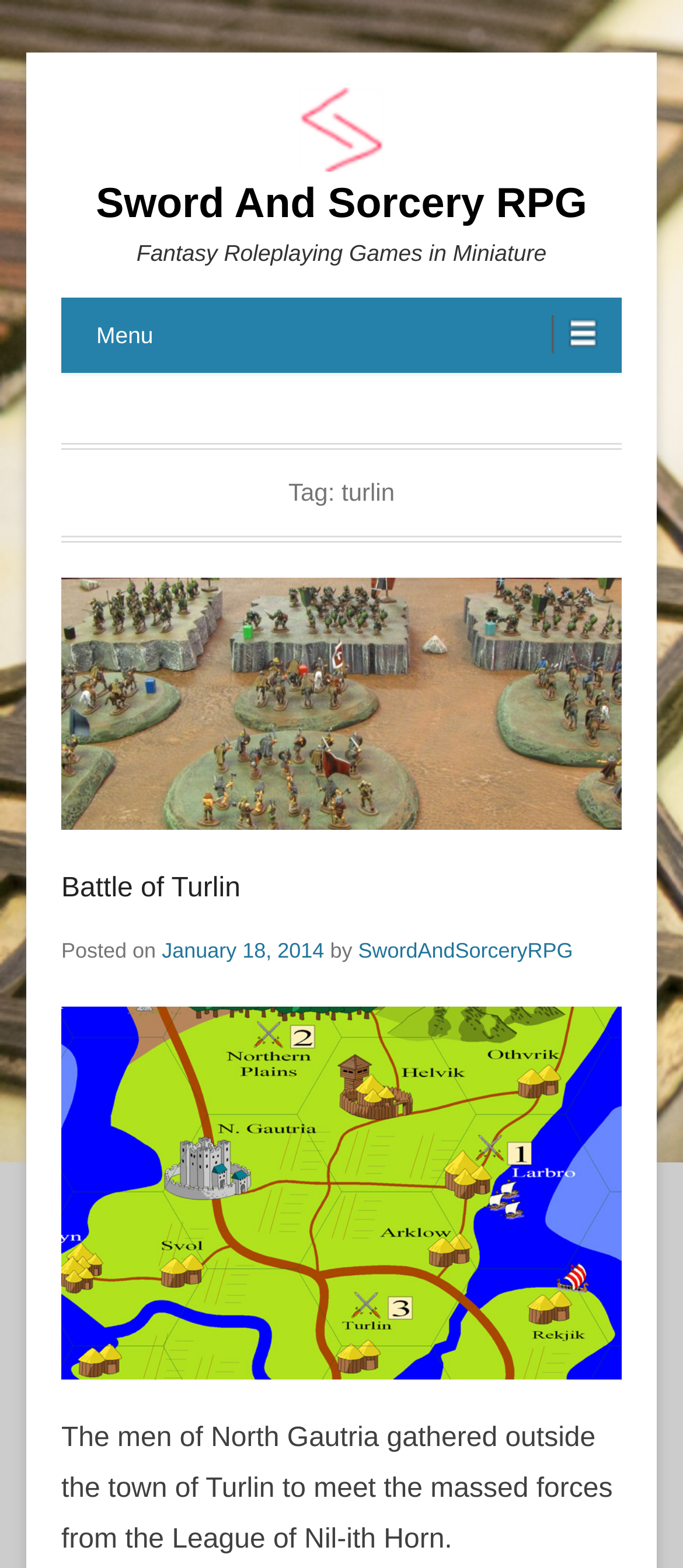What is the date of the article?
Please ensure your answer to the question is detailed and covers all necessary aspects.

I can find the date of the article by looking at the text 'Posted on January 18, 2014', which indicates the date when the article was posted.